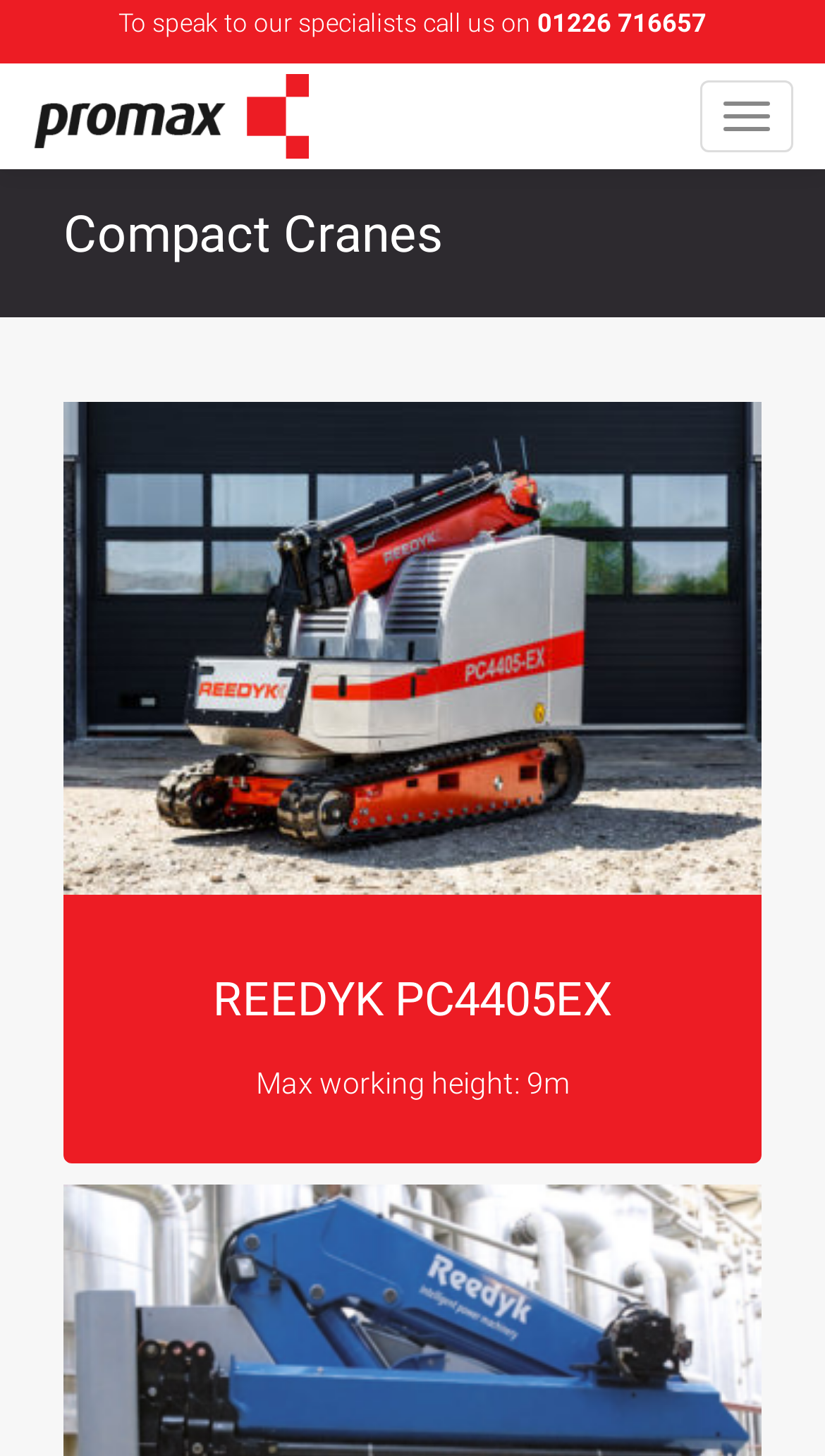Use a single word or phrase to answer the question: 
How many images are there on the webpage?

2